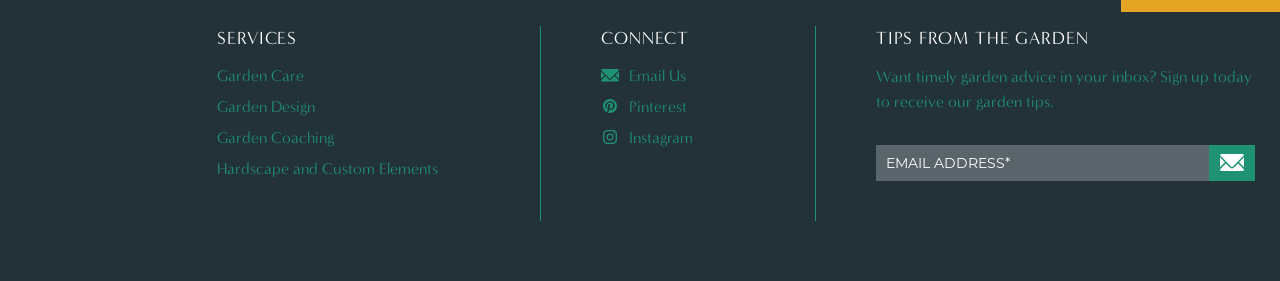Please find and report the bounding box coordinates of the element to click in order to perform the following action: "Click on the 'Email Us' link". The coordinates should be expressed as four float numbers between 0 and 1, in the format [left, top, right, bottom].

[0.47, 0.226, 0.59, 0.312]